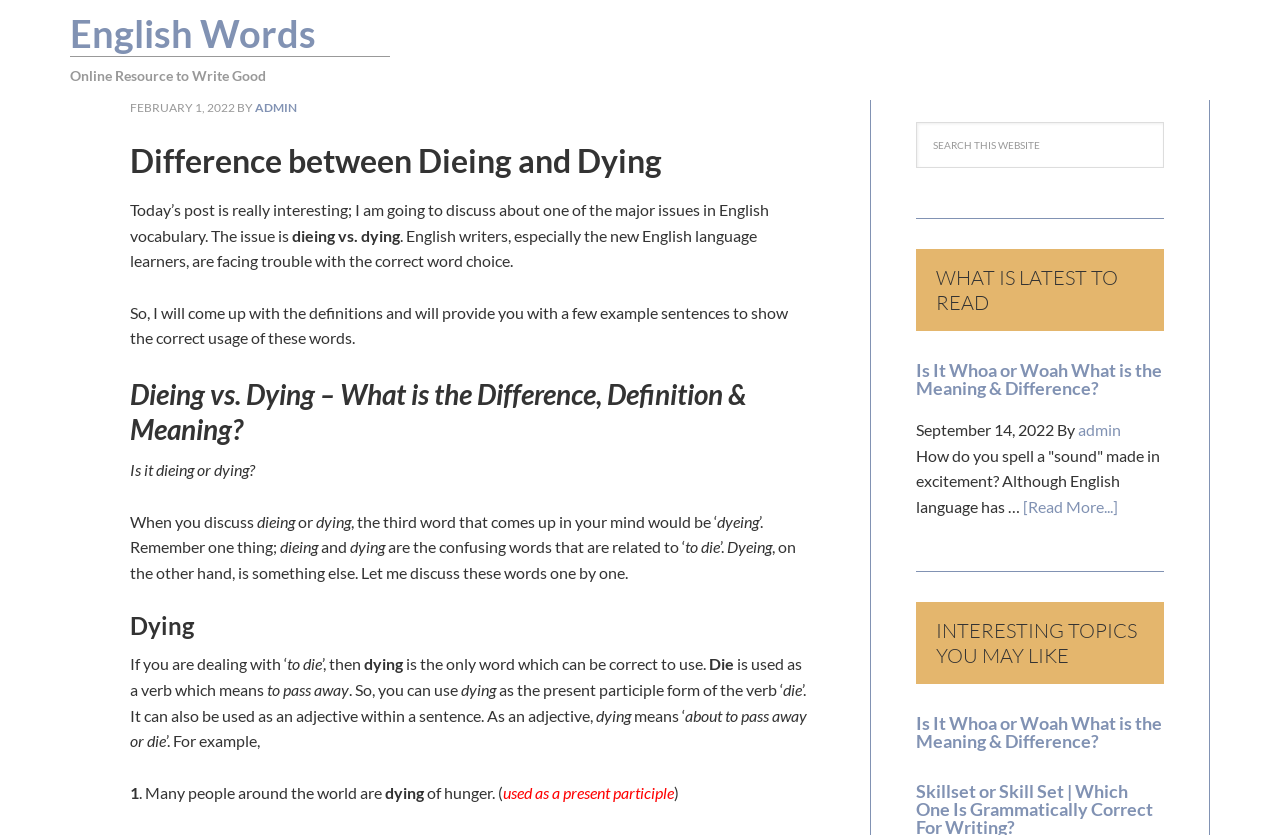What is the difference between dieing and dying?
Relying on the image, give a concise answer in one word or a brief phrase.

Dying refers to death